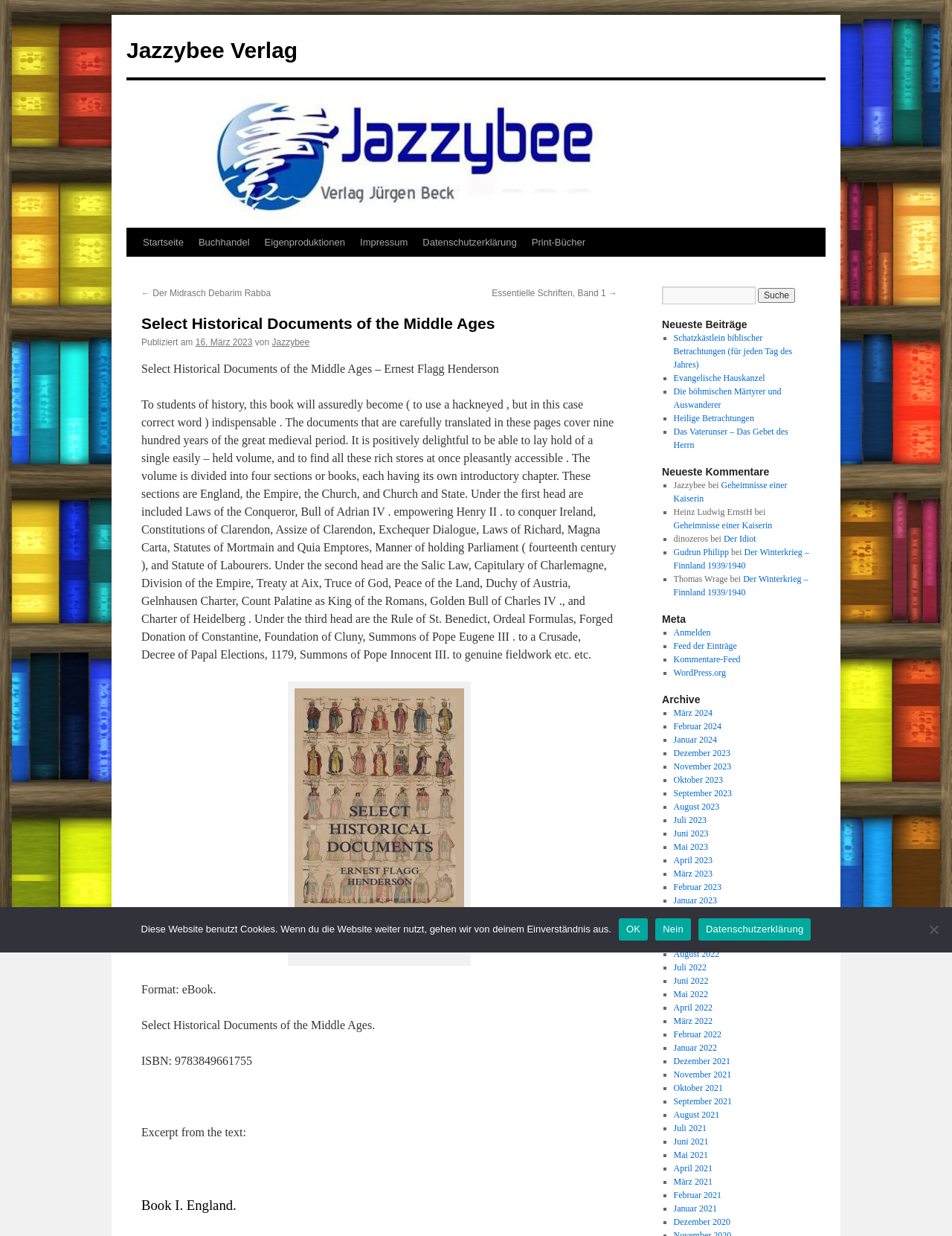How many sections does the book have?
Answer the question with as much detail as possible.

The book has four sections, which are England, the Empire, the Church, and Church and State, as mentioned in the static text element with the text 'The volume is divided into four sections or books, each having its own introductory chapter.'.